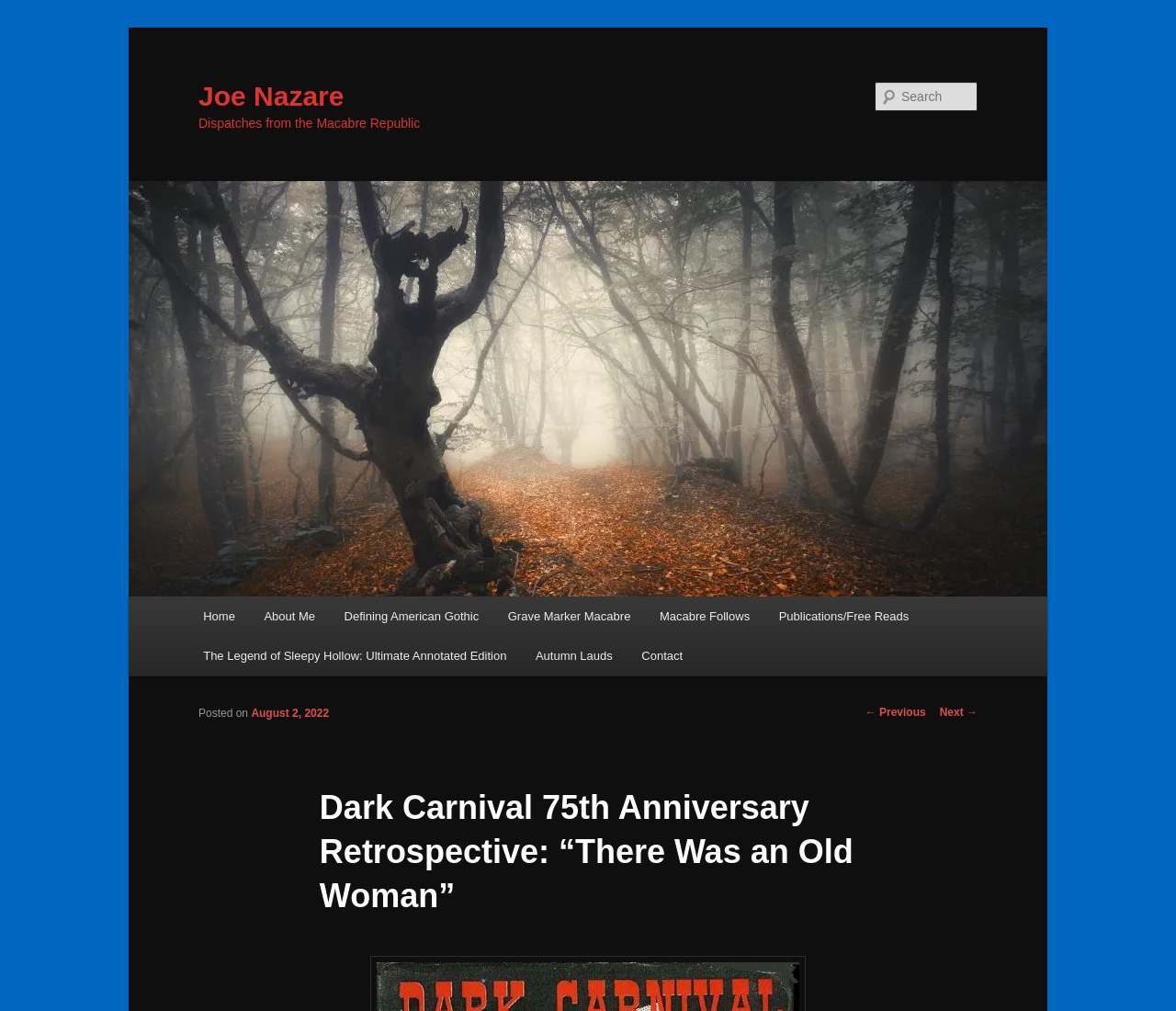Identify the bounding box of the UI component described as: "parent_node: Joe Nazare".

[0.109, 0.179, 0.891, 0.59]